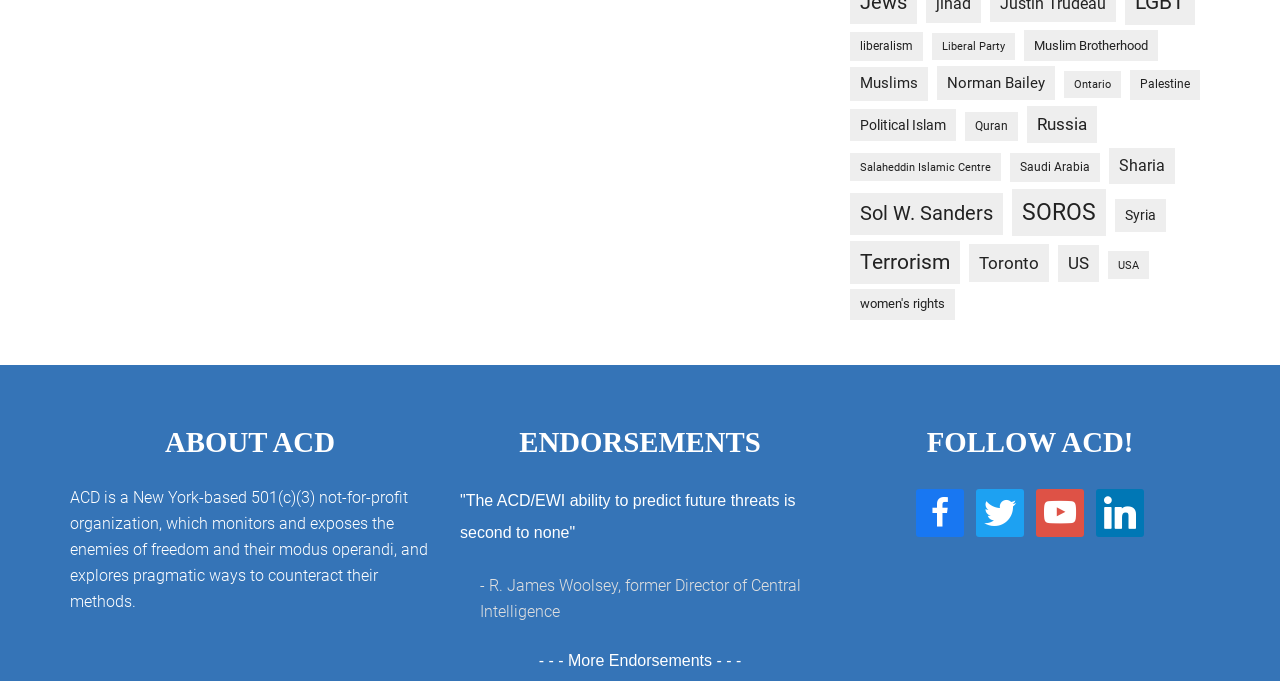How many items are related to 'SOROS'?
Please craft a detailed and exhaustive response to the question.

I found this information by looking at the link 'SOROS (51 items)' on the webpage, which indicates that there are 51 items related to 'SOROS'.